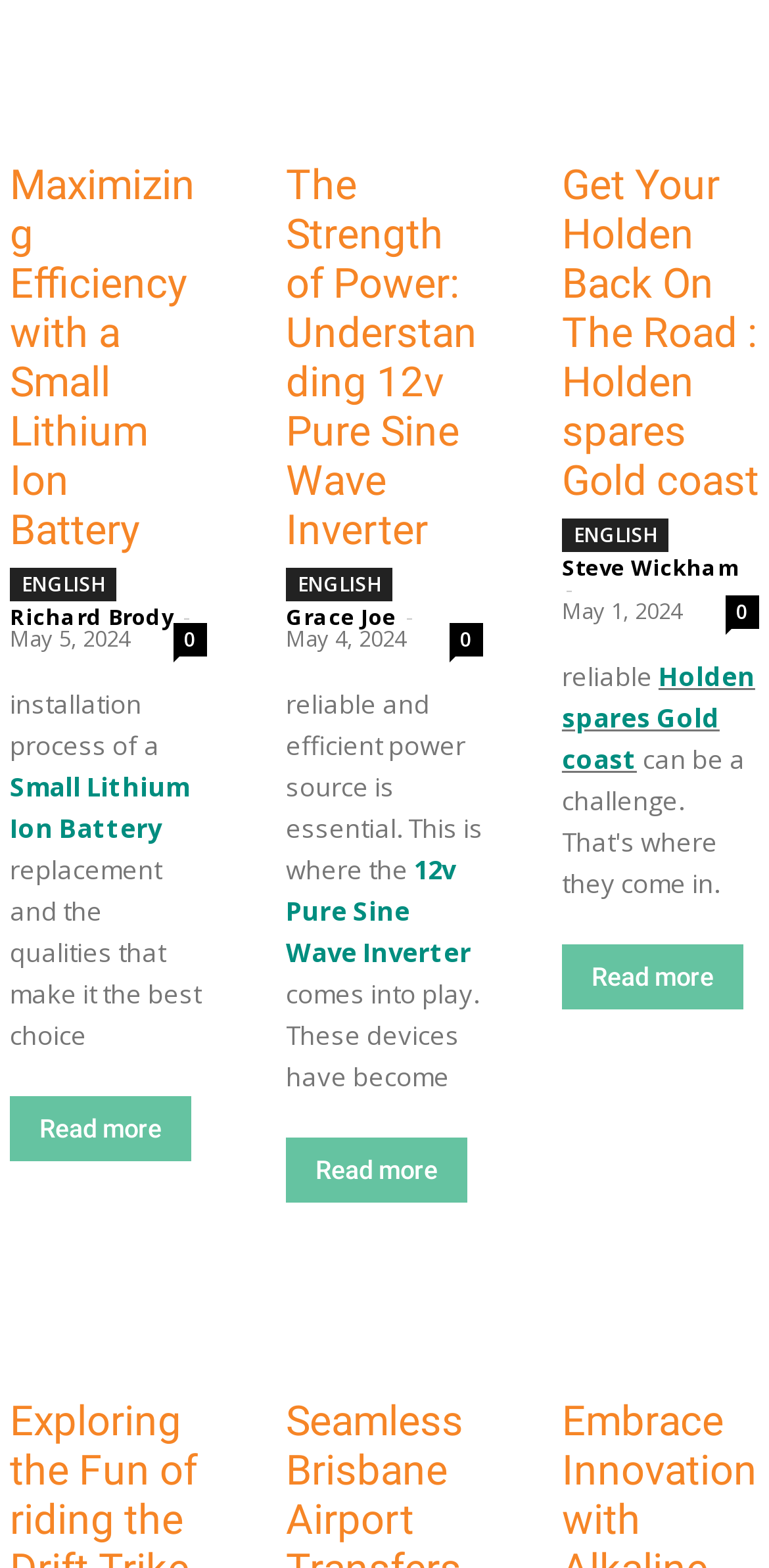Provide a brief response to the question below using one word or phrase:
How many links are there in the first article?

4